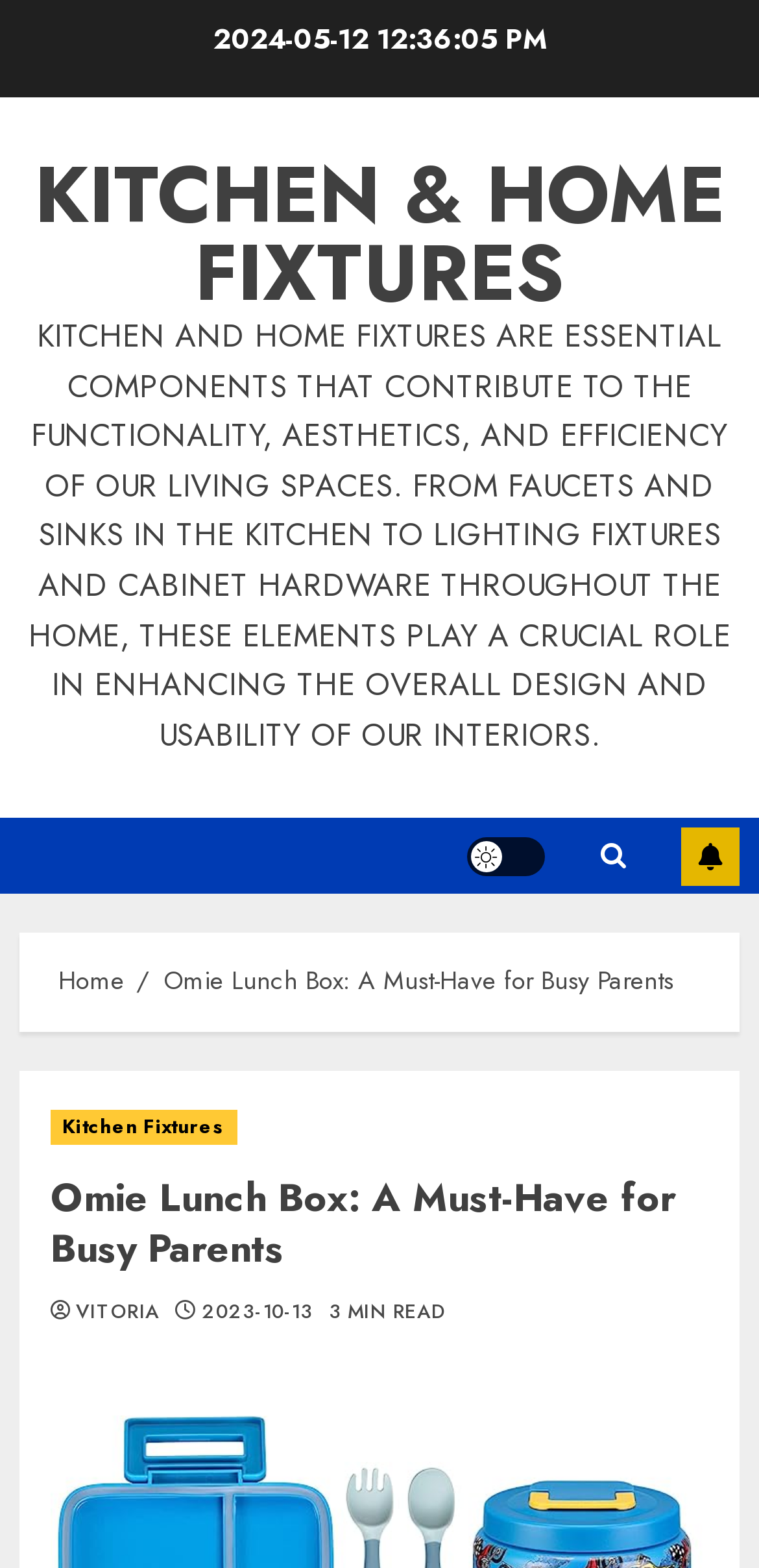Please find the bounding box coordinates of the element that needs to be clicked to perform the following instruction: "Read the Štacija Information Book". The bounding box coordinates should be four float numbers between 0 and 1, represented as [left, top, right, bottom].

None